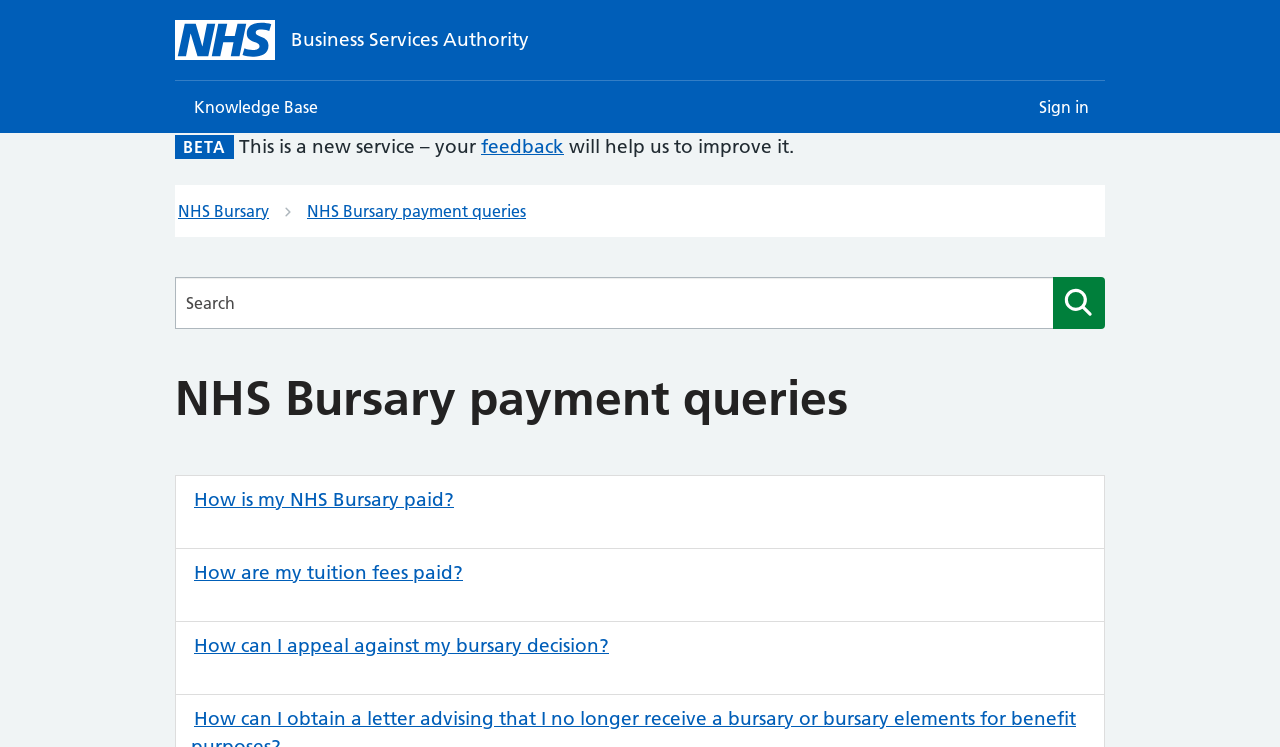Specify the bounding box coordinates of the element's area that should be clicked to execute the given instruction: "Click on NHS Business Services Authority". The coordinates should be four float numbers between 0 and 1, i.e., [left, top, right, bottom].

[0.137, 0.027, 0.413, 0.08]